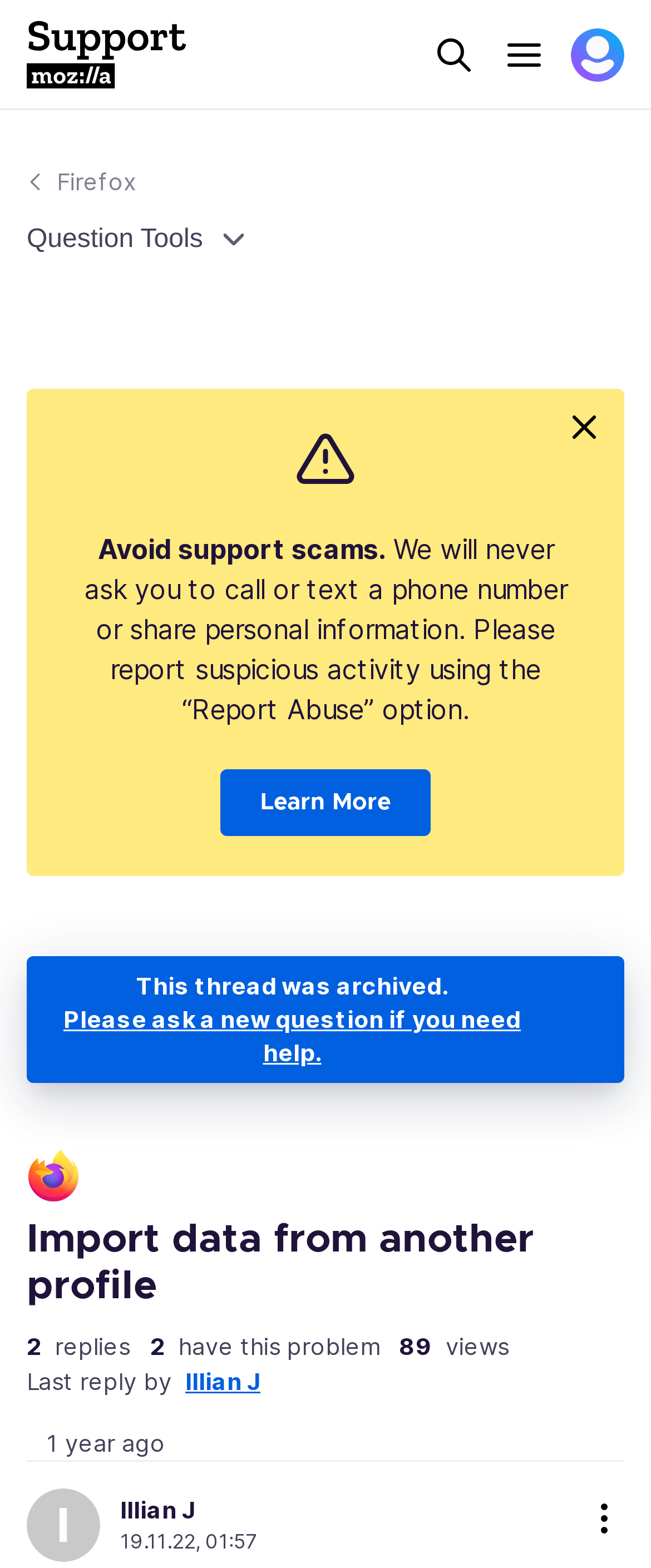Show me the bounding box coordinates of the clickable region to achieve the task as per the instruction: "Click the more options button".

[0.897, 0.956, 0.959, 0.981]